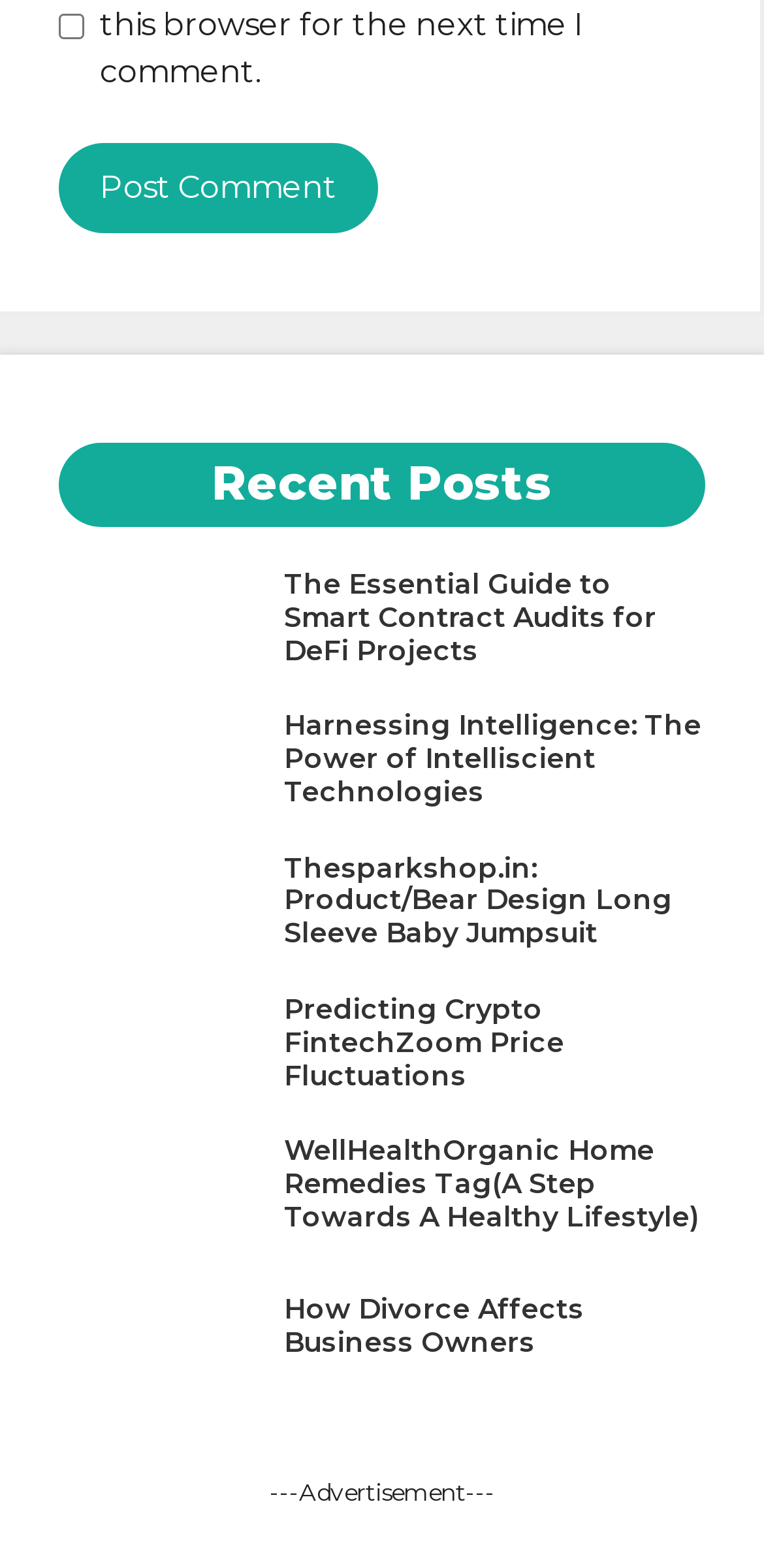What is the last recent post about?
Provide a fully detailed and comprehensive answer to the question.

I looked at the last heading with a link below the 'Recent Posts' heading, and it says 'How Divorce Affects Business Owners'.